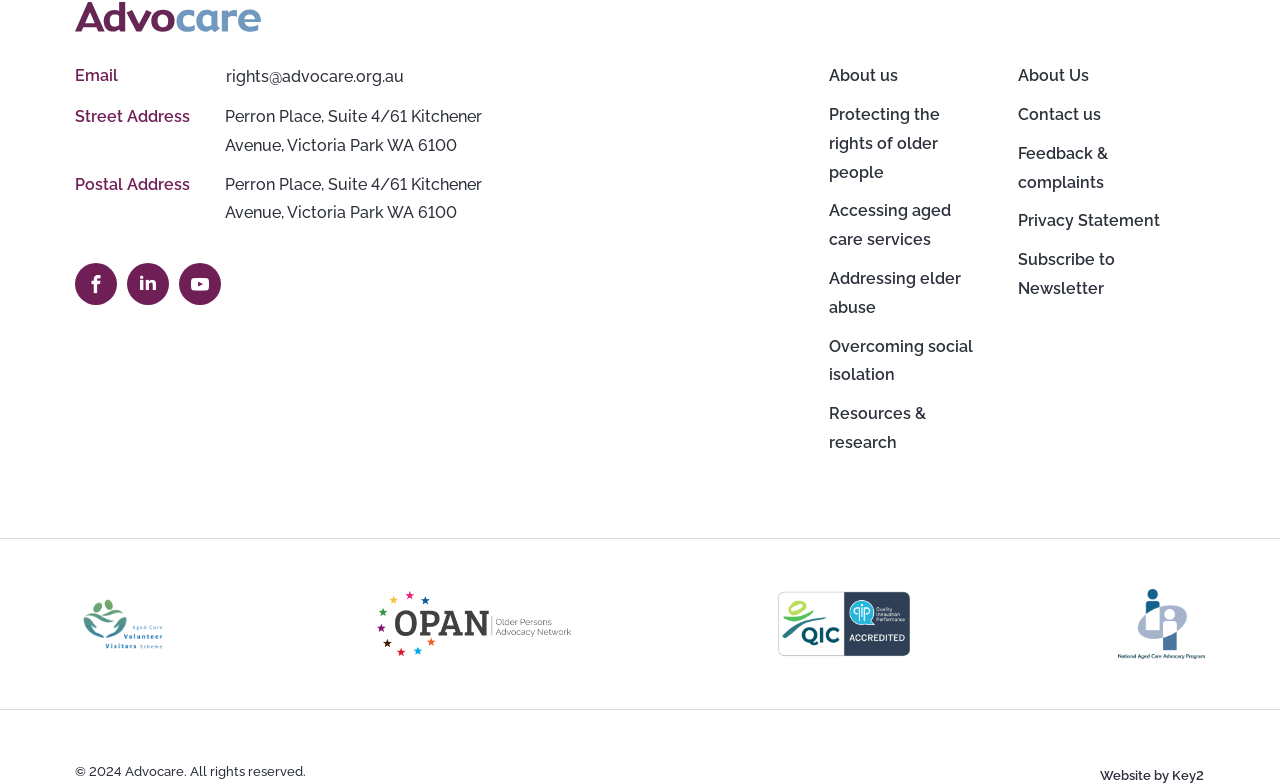What is the name of the organization?
Please give a detailed and thorough answer to the question, covering all relevant points.

The name of the organization can be found at the top of the webpage, which is an image element with the text 'Advocare WA'.